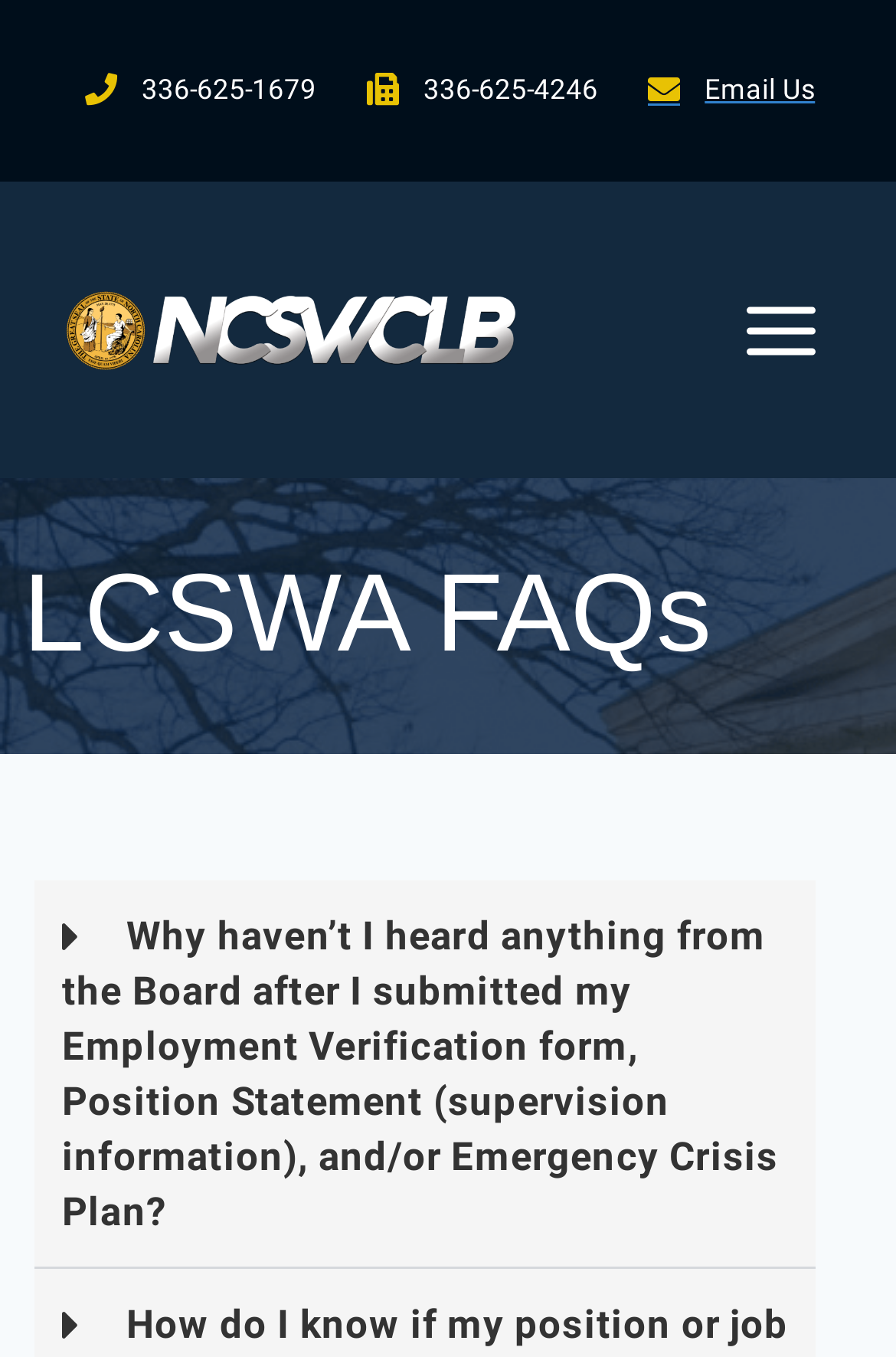What is the text on the button that controls the elementor-tab-content-6391?
Please give a well-detailed answer to the question.

I analyzed the webpage elements and found a button that controls the elementor-tab-content-6391, which has the text 'Why haven’t I heard anything from the Board...'.